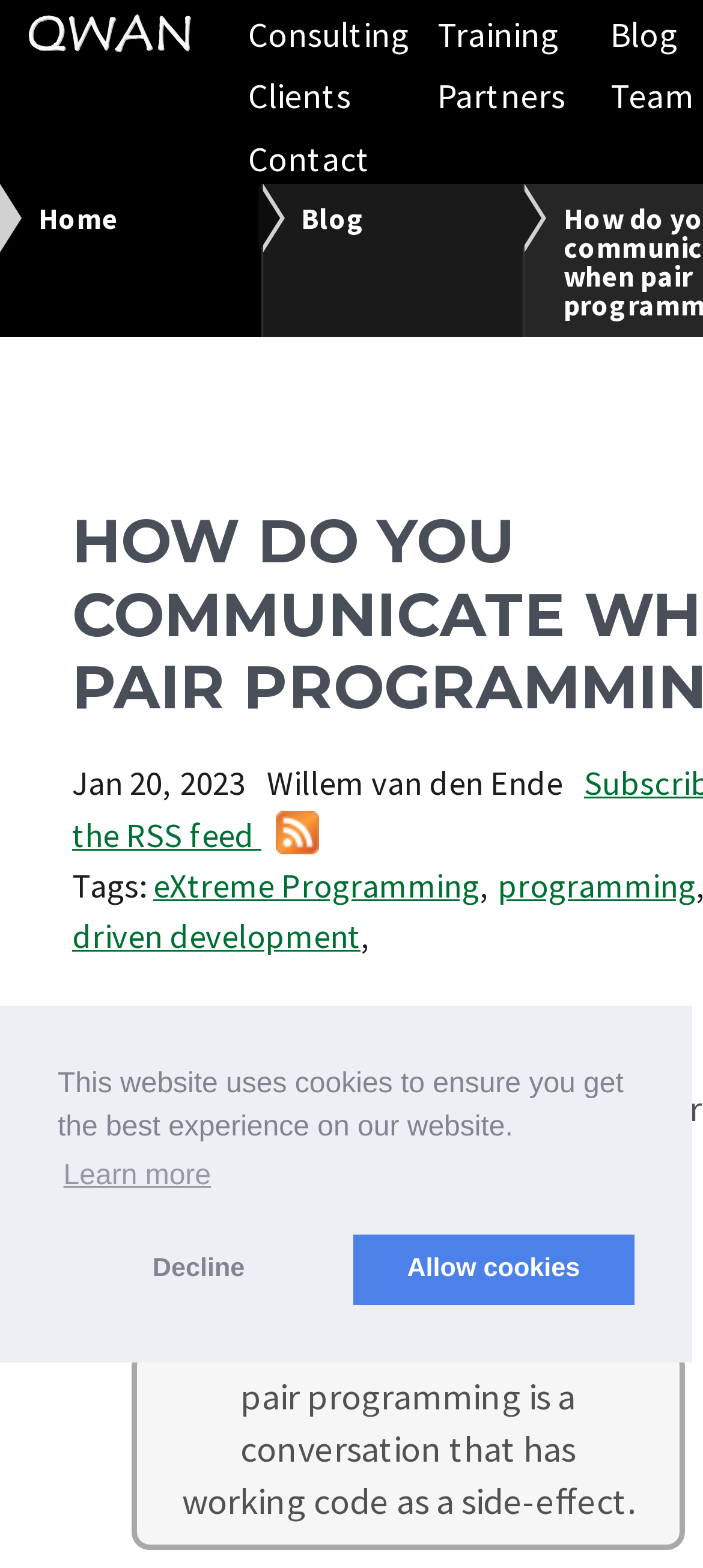Provide a brief response to the question using a single word or phrase: 
What is the quote mentioned in the blog post?

pair programming is a conversation that has working code as a side-effect.